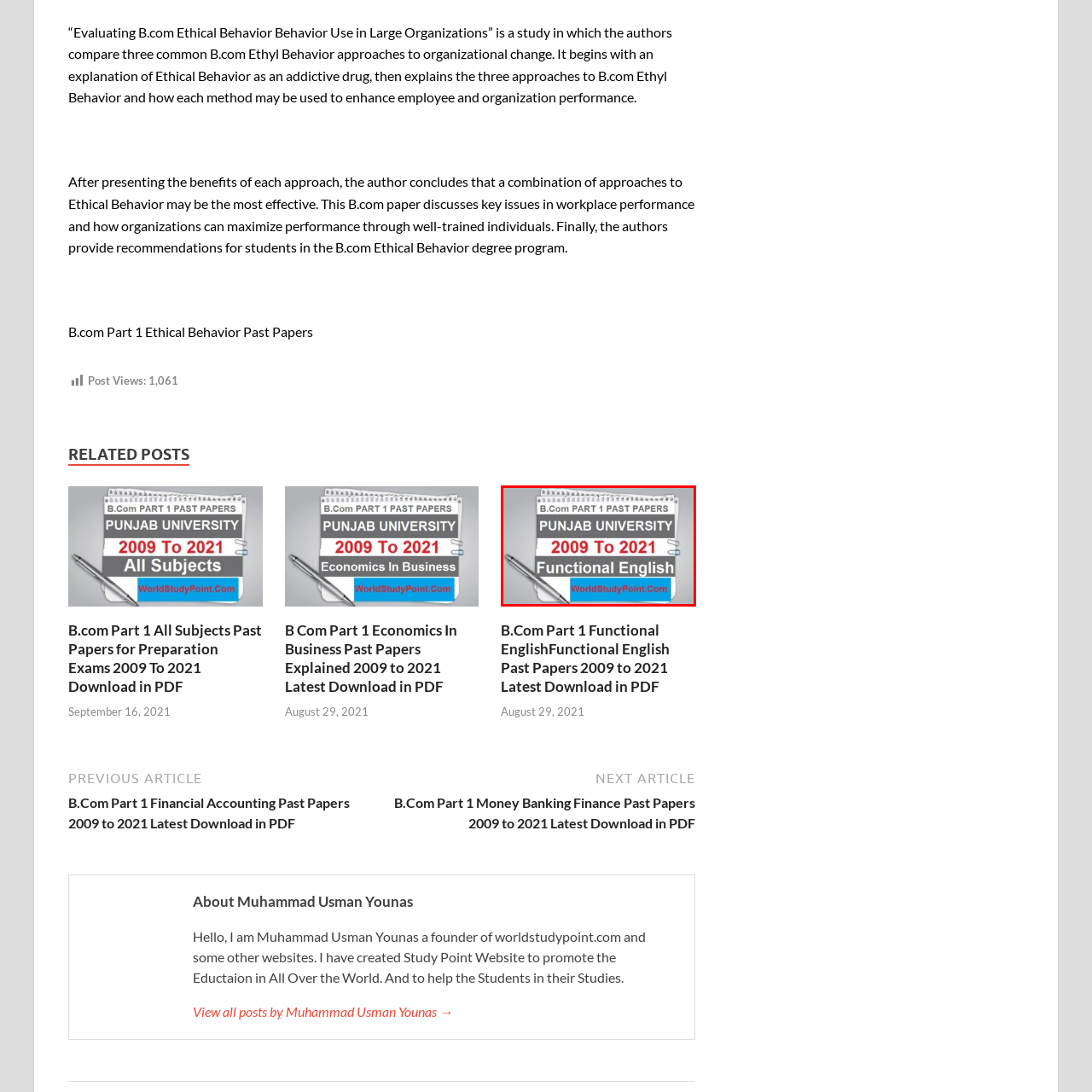Explain what is happening in the image inside the red outline in great detail.

The image features a stylish notebook design highlighting "B.Com Part 1 Past Papers" for Functional English, specifically from Punjab University, covering the years 2009 to 2021. The text is prominently displayed in bold letters, with "Functional English" emphasized to attract attention. Below this, the website name "WorldStudyPoint.com" is featured in a vibrant blue, indicating access to valuable educational resources. A sleek pen lies beside the notebook, suggesting a focus on studying and preparation. This visual conveys the importance of utilizing past papers as a tool for exam preparation within the B.Com curriculum.